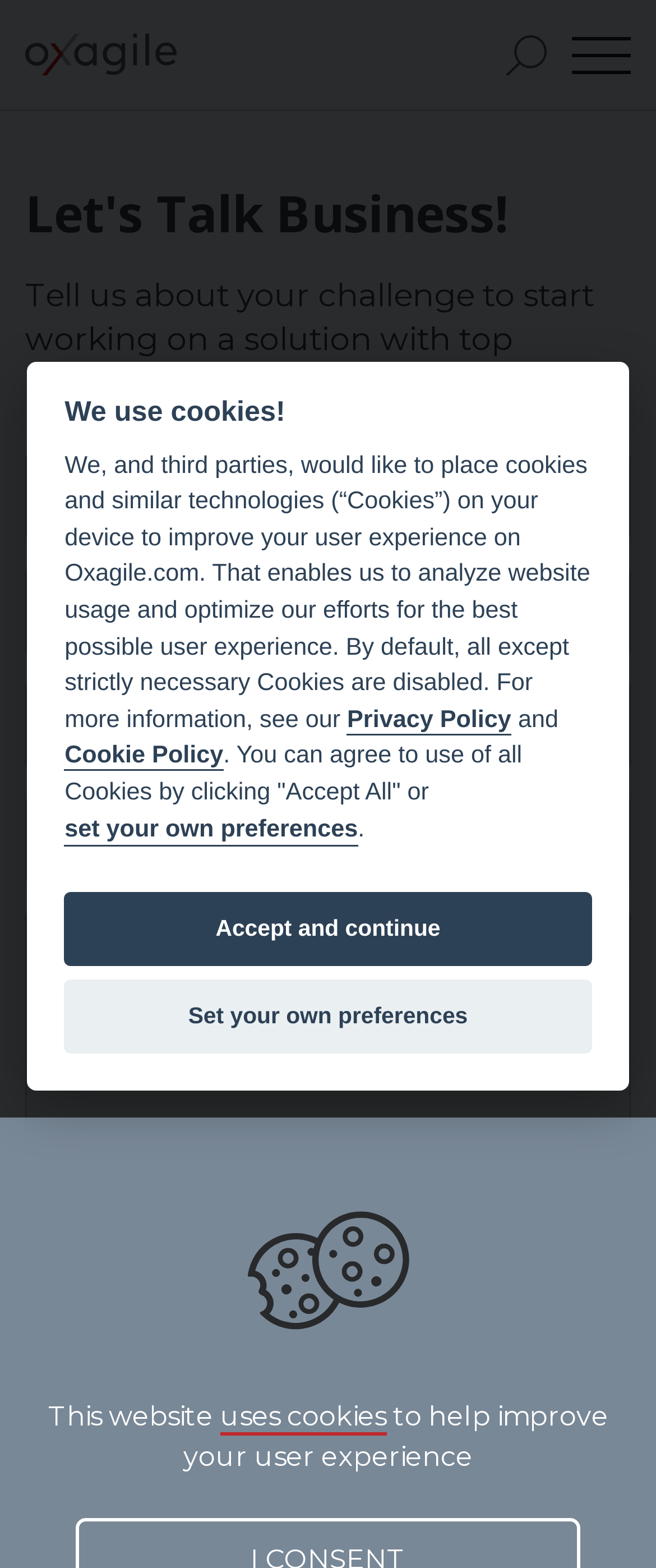Please specify the bounding box coordinates of the region to click in order to perform the following instruction: "Click the 'Choose File' button".

[0.013, 0.765, 0.054, 0.772]